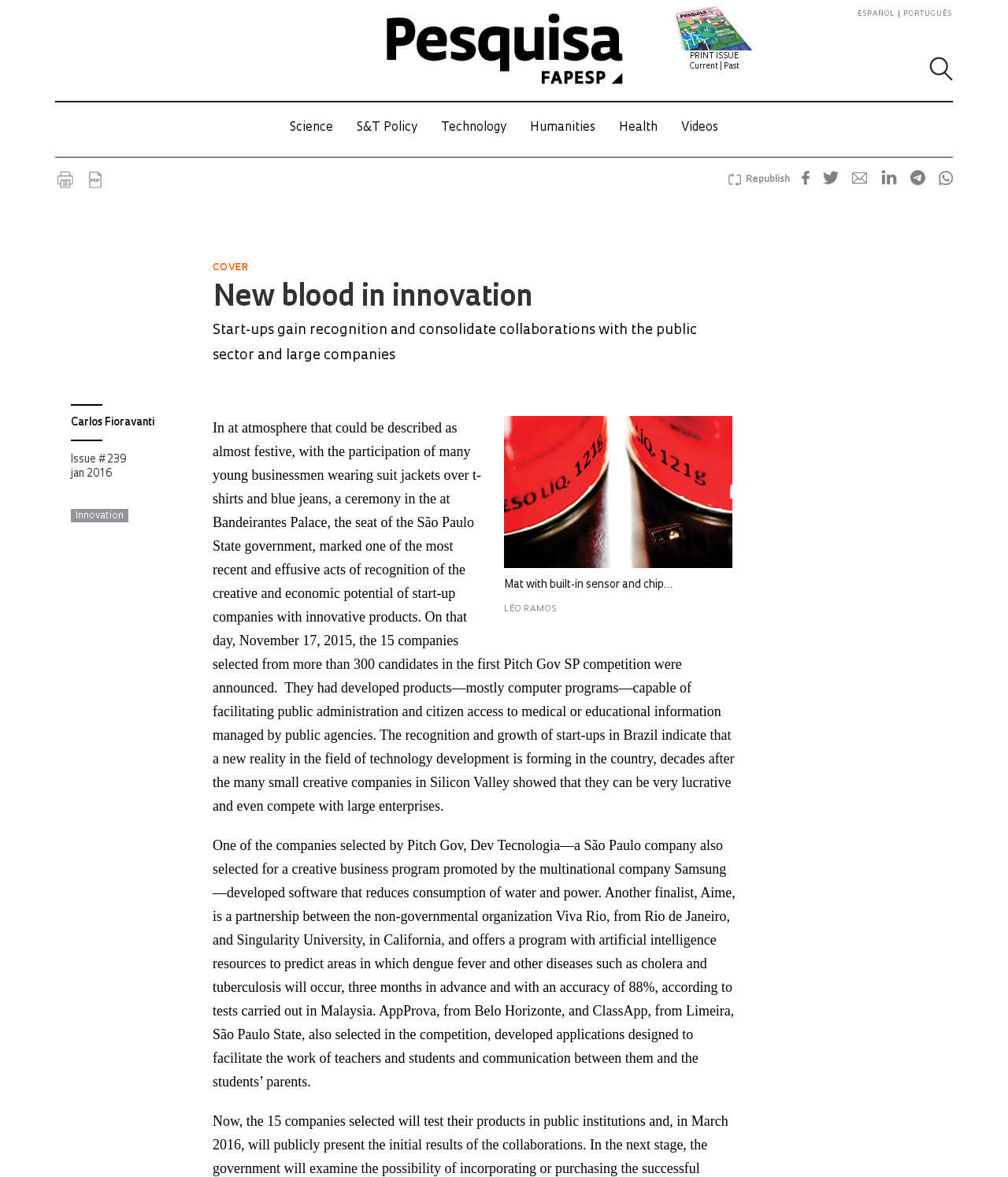What is the topic of the article?
Based on the image, answer the question with a single word or brief phrase.

Start-ups and innovation